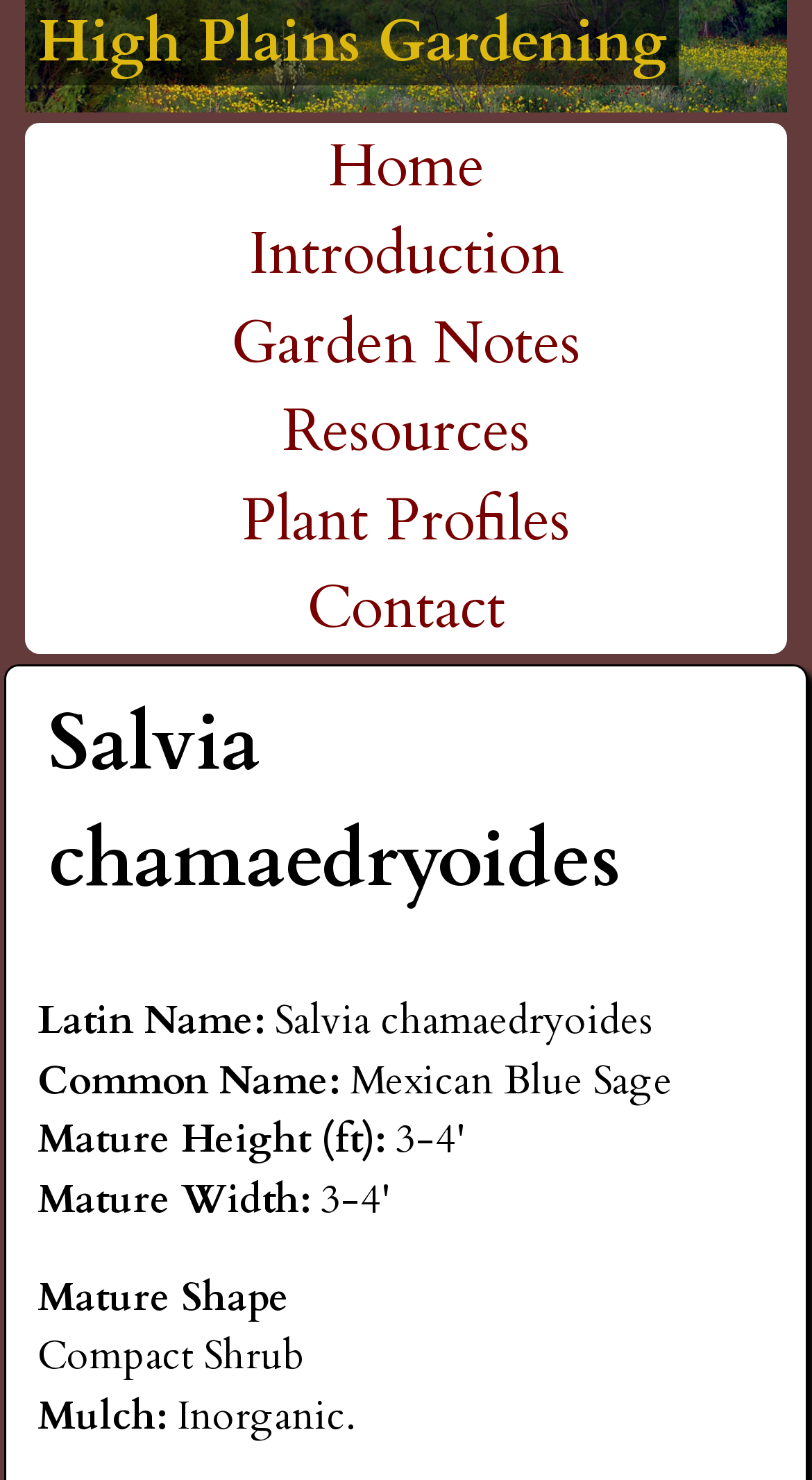What is the common name of the plant?
Based on the image, respond with a single word or phrase.

Mexican Blue Sage